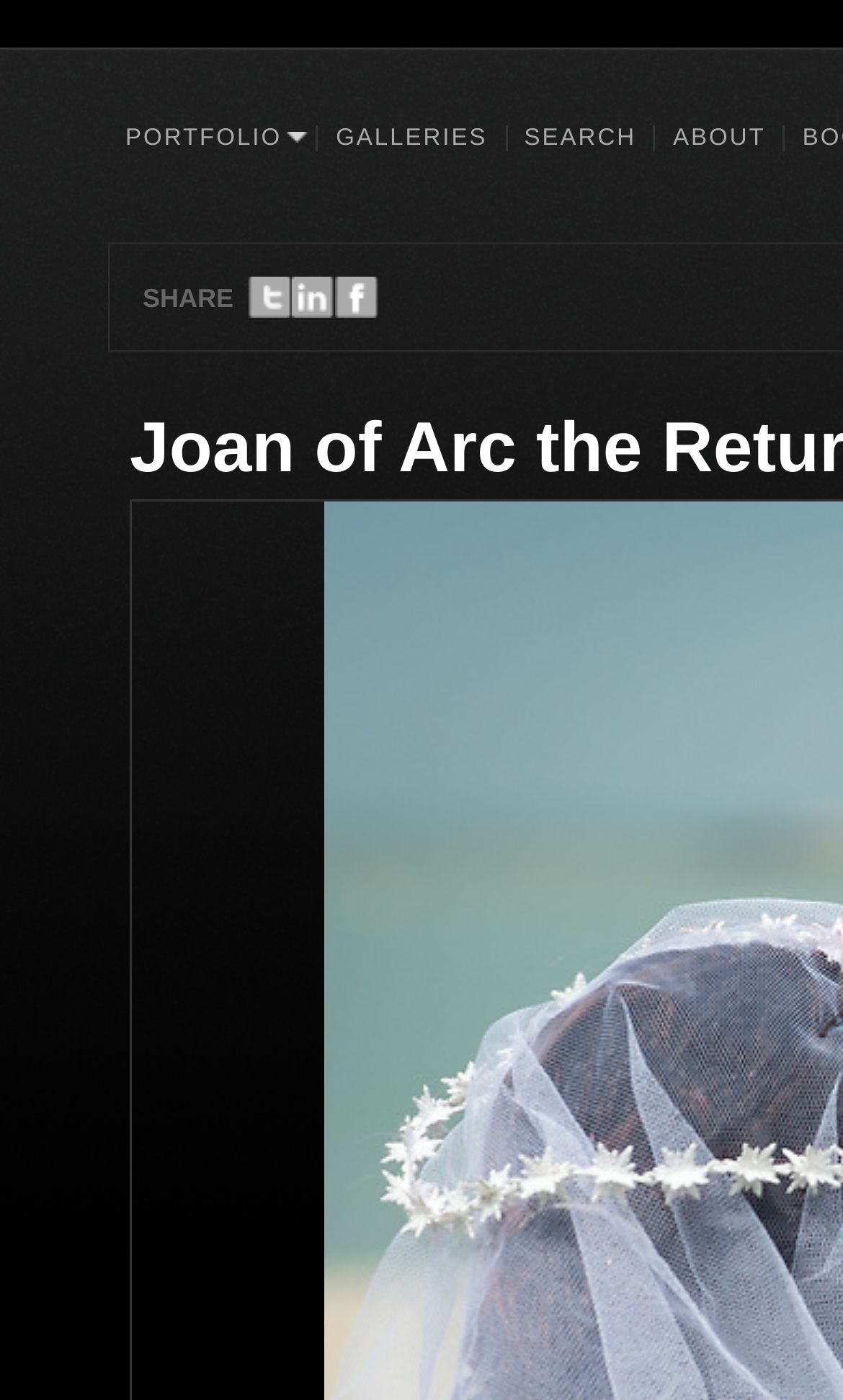Pinpoint the bounding box coordinates of the element to be clicked to execute the instruction: "go to home page".

None